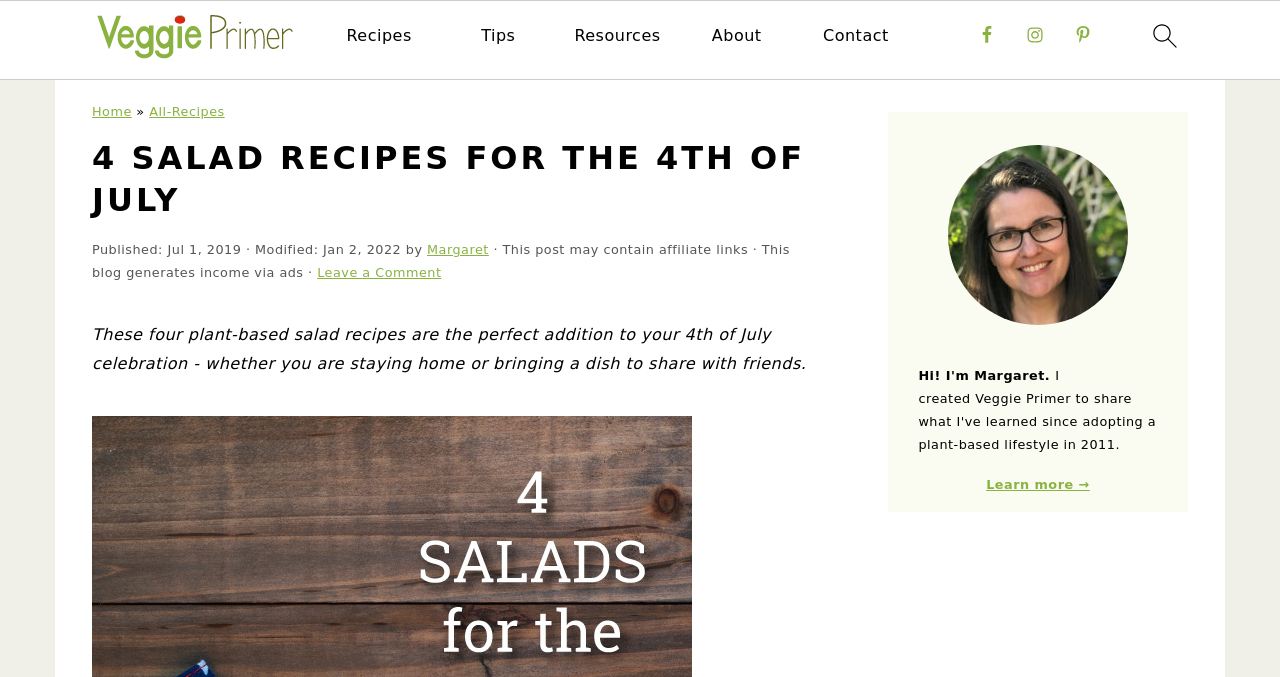Summarize the webpage comprehensively, mentioning all visible components.

This webpage is about four plant-based salad recipes perfect for the 4th of July celebration. At the top, there are several links to navigate to different parts of the website, including "Skip to primary navigation", "Skip to main content", and "Skip to primary sidebar". Below these links, there is a logo that links to the homepage, accompanied by an image.

The main navigation menu is located at the top center of the page, featuring links to "Recipes", "Tips", "Resources", "About", and "Contact". To the right of the navigation menu, there are social media links to Facebook, Instagram, and Pinterest, each accompanied by an image.

On the top right corner, there is a search icon link, accompanied by an image. Below the search icon, there is a secondary navigation menu with links to "Home" and "All-Recipes".

The main content of the page is divided into two sections. On the left, there is a header section with a heading that reads "4 SALAD RECIPES FOR THE 4TH OF JULY". Below the heading, there is information about the publication date, modification date, and the author, Margaret. There is also a link to leave a comment.

Below the header section, there is a paragraph that summarizes the content of the page, which is about four plant-based salad recipes perfect for the 4th of July celebration.

On the right side of the page, there is a primary sidebar section with a heading that reads "PRIMARY SIDEBAR". Below the heading, there is a figure with an image of Margaret Helthaler, accompanied by a link to "Learn more →".